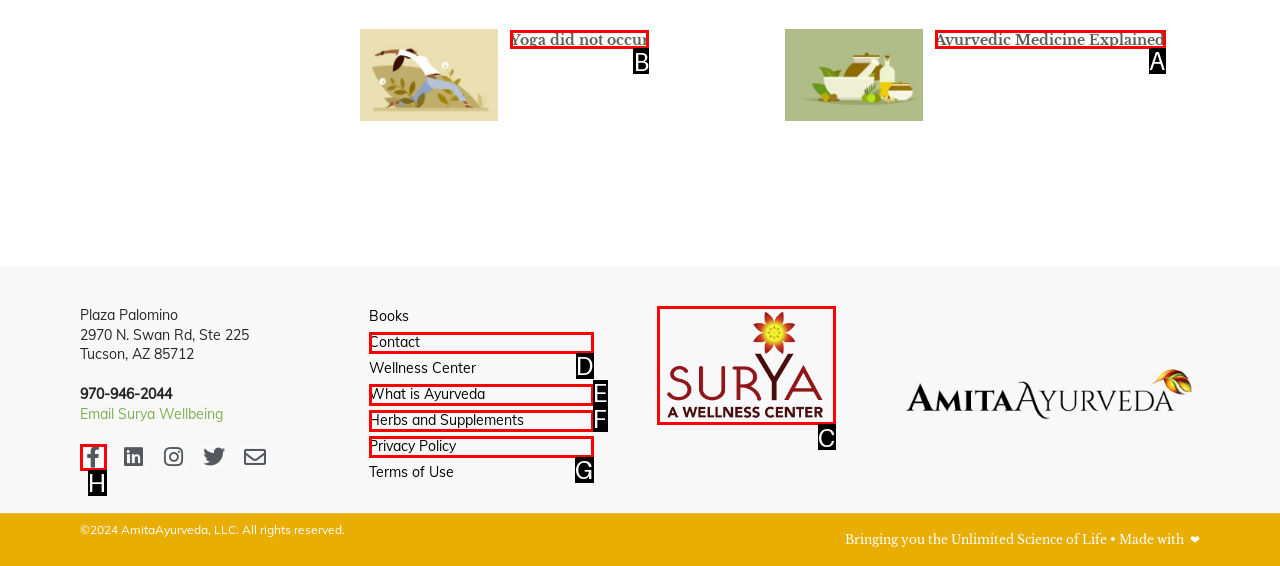Figure out which option to click to perform the following task: Click the LOGIN button
Provide the letter of the correct option in your response.

None